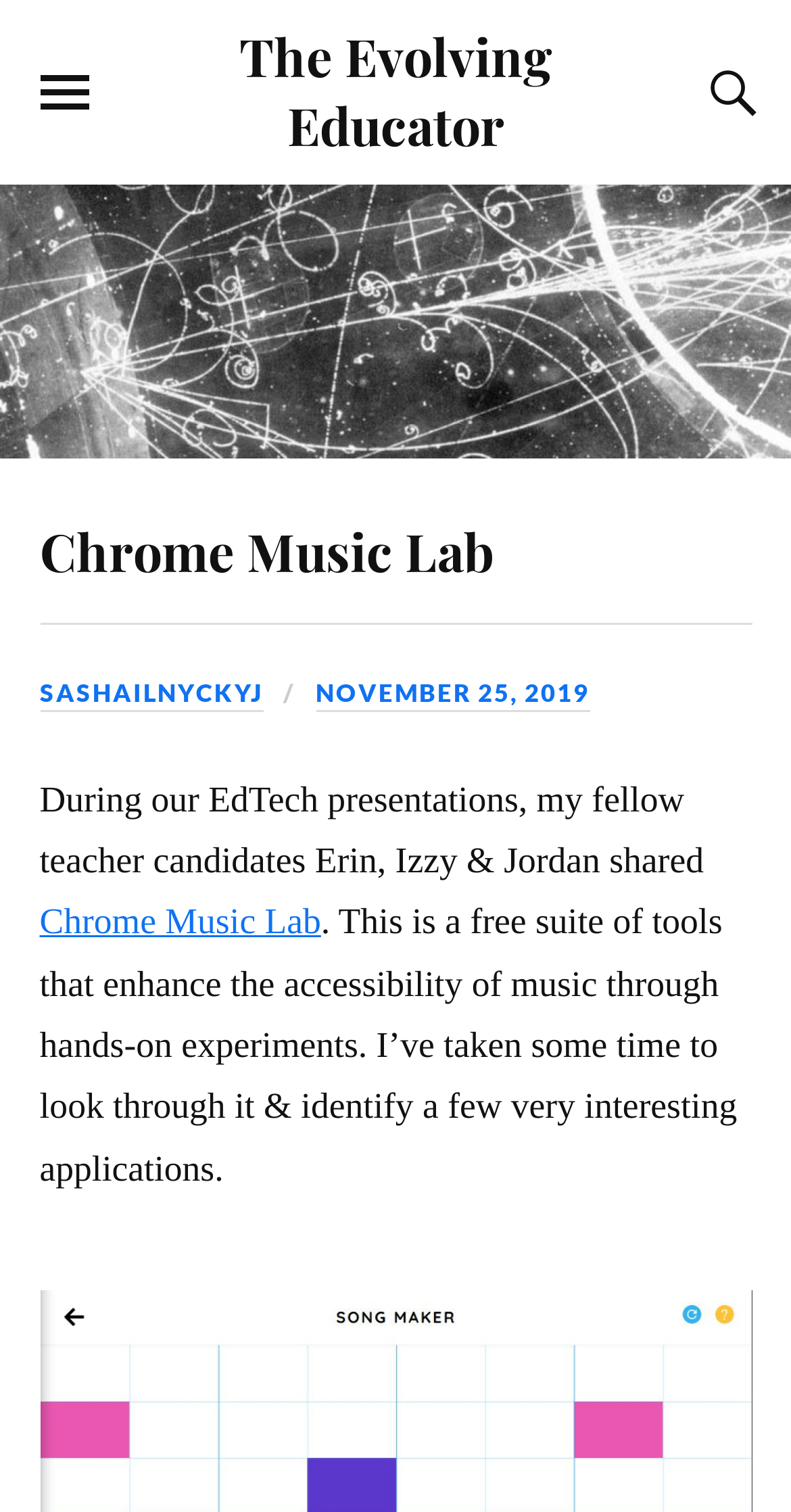What is the icon on the top-right button?
Give a one-word or short phrase answer based on the image.

